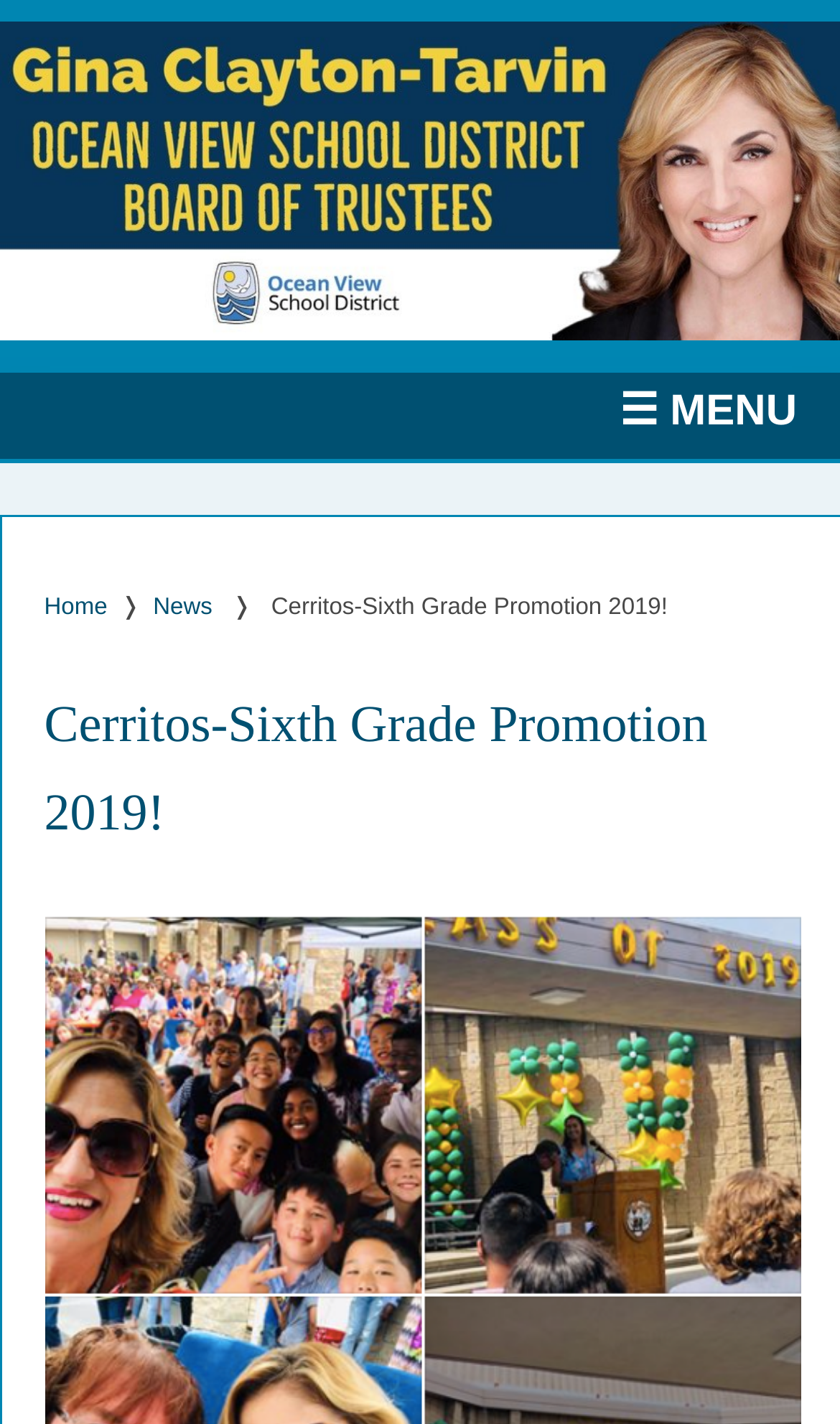Answer the question below with a single word or a brief phrase: 
What is the name of the school district?

Ocean View